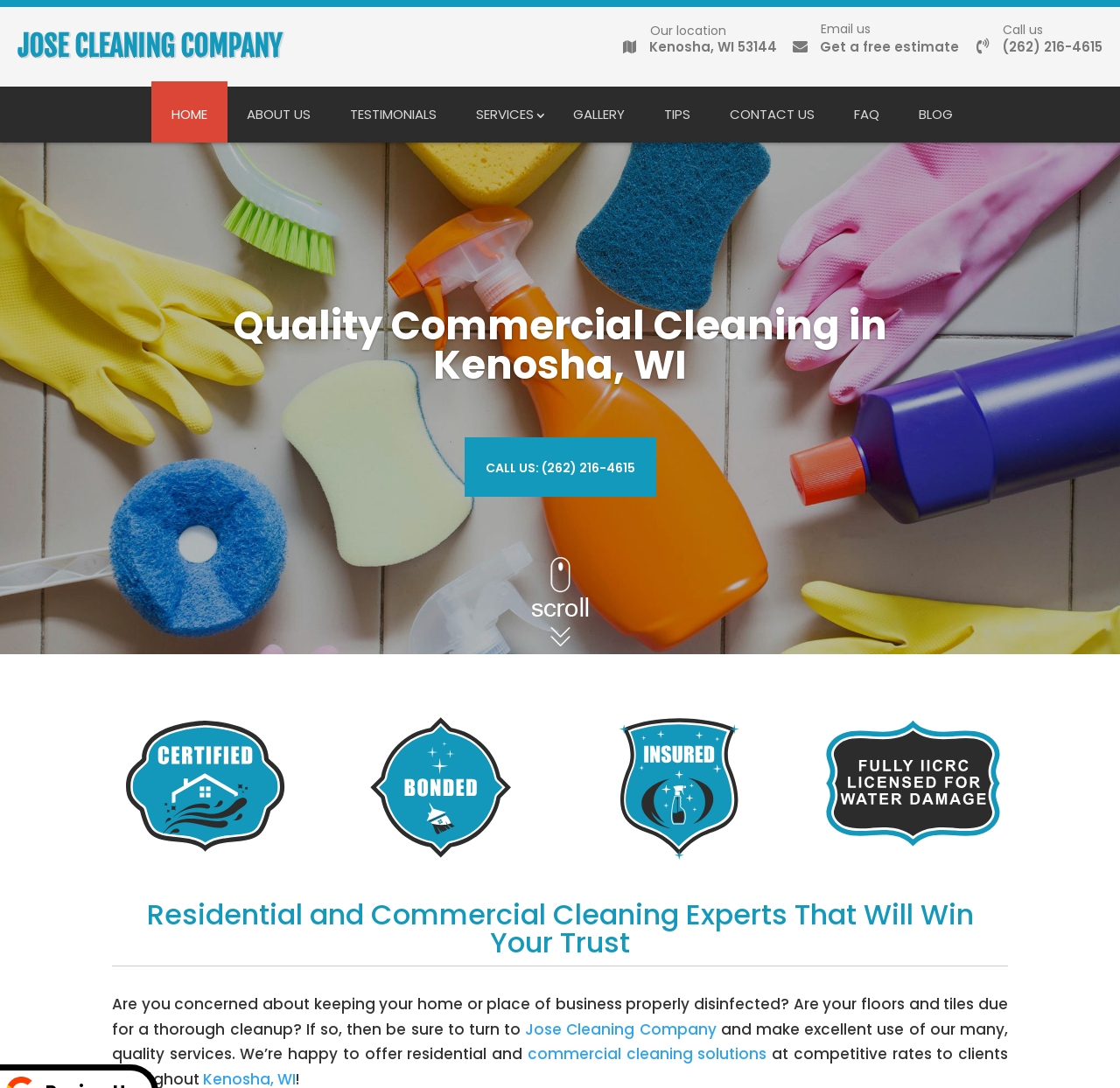Locate the bounding box coordinates of the area that needs to be clicked to fulfill the following instruction: "Call the company". The coordinates should be in the format of four float numbers between 0 and 1, namely [left, top, right, bottom].

[0.875, 0.027, 0.984, 0.059]